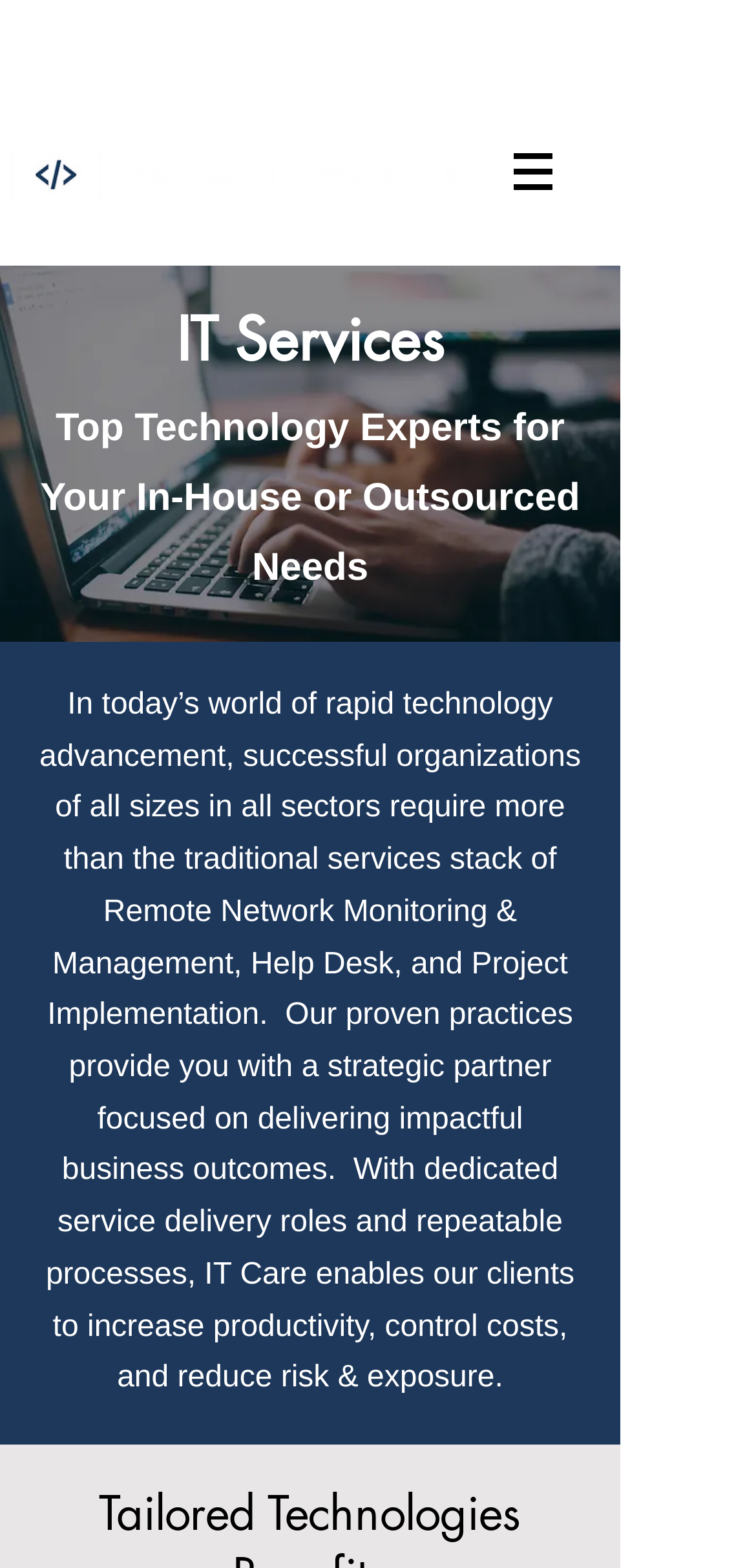What is the main service offered?
Answer the question with a single word or phrase, referring to the image.

IT Services